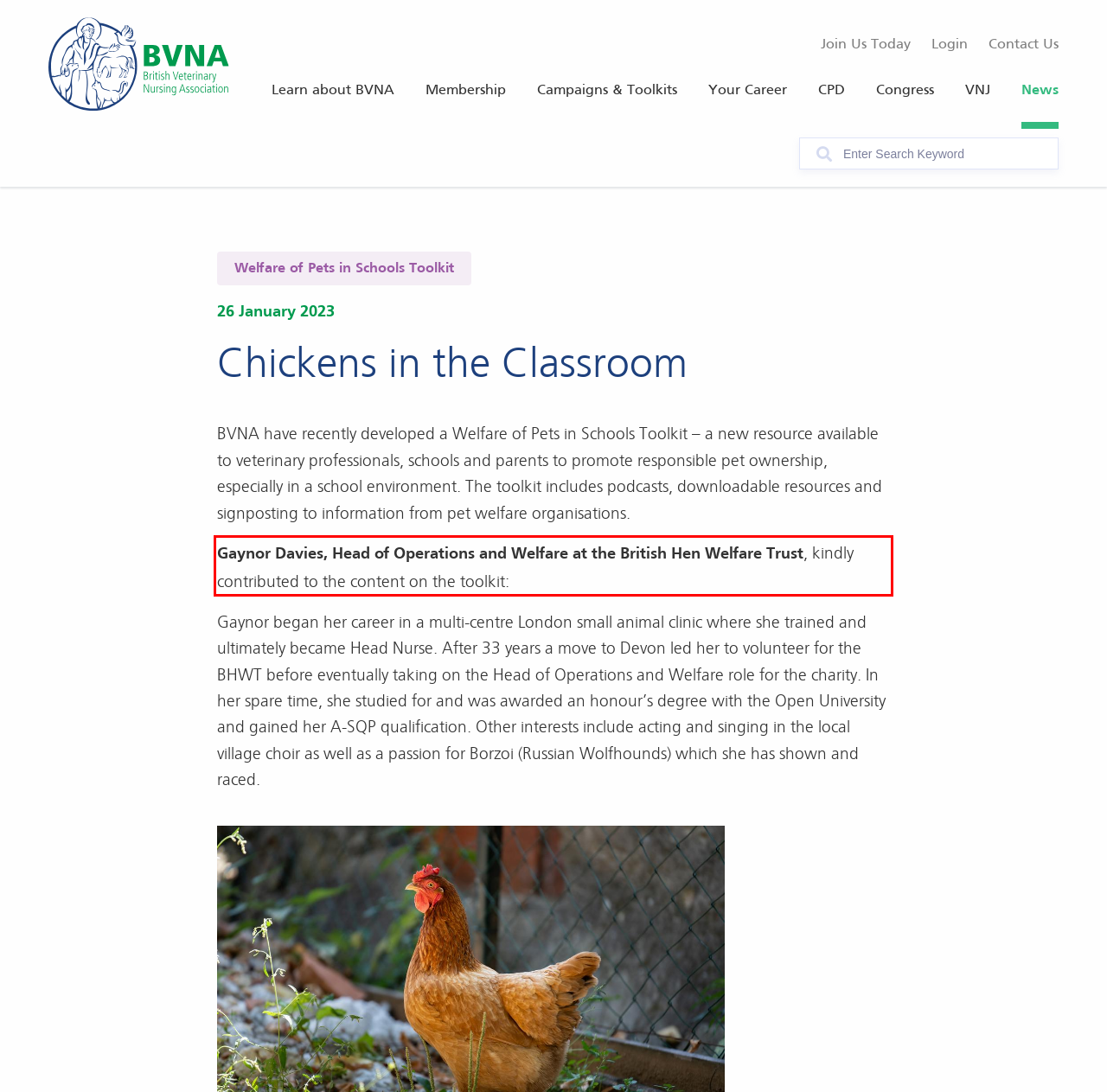Examine the screenshot of the webpage, locate the red bounding box, and generate the text contained within it.

Gaynor Davies, Head of Operations and Welfare at the British Hen Welfare Trust, kindly contributed to the content on the toolkit: